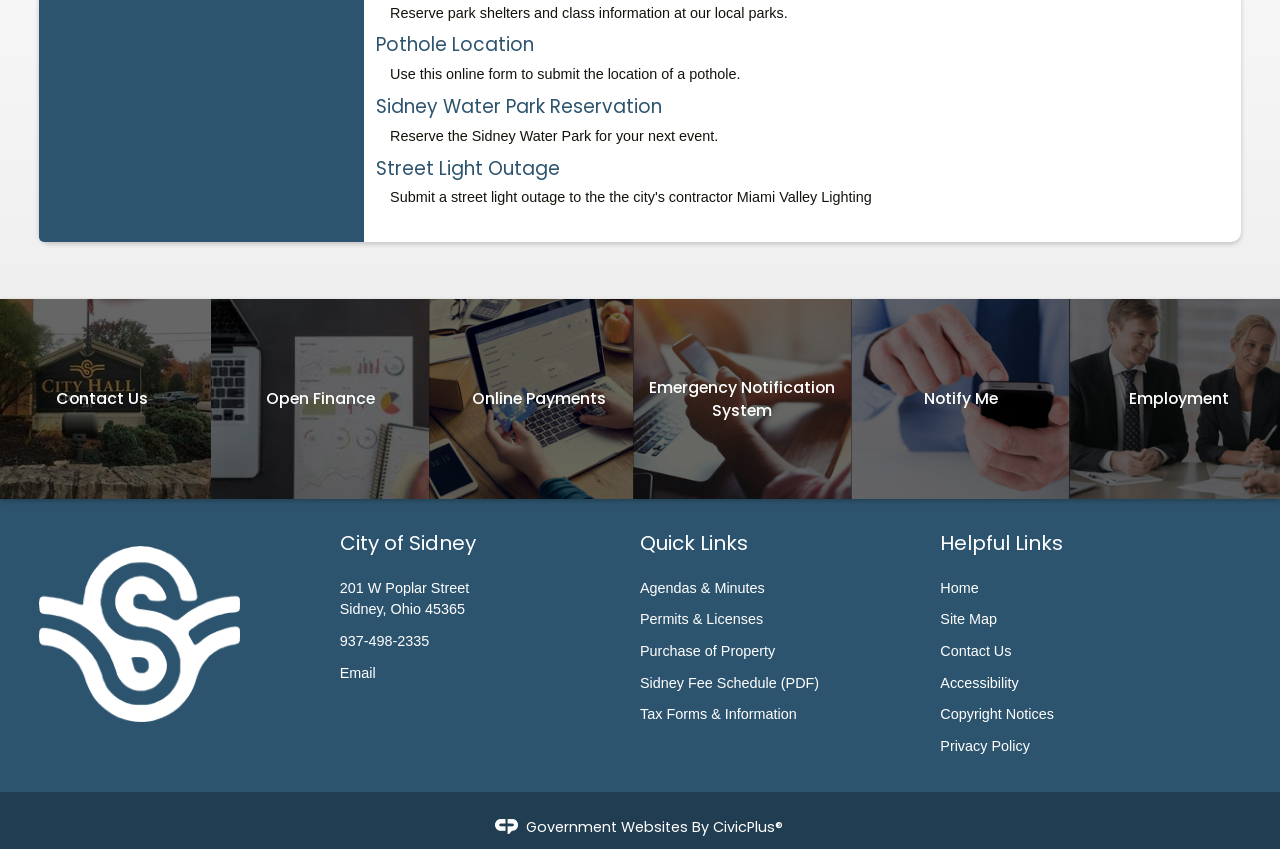Provide the bounding box coordinates, formatted as (top-left x, top-left y, bottom-right x, bottom-right y), with all values being floating point numbers between 0 and 1. Identify the bounding box of the UI element that matches the description: Sidney Fee Schedule (PDF)

[0.5, 0.795, 0.64, 0.814]